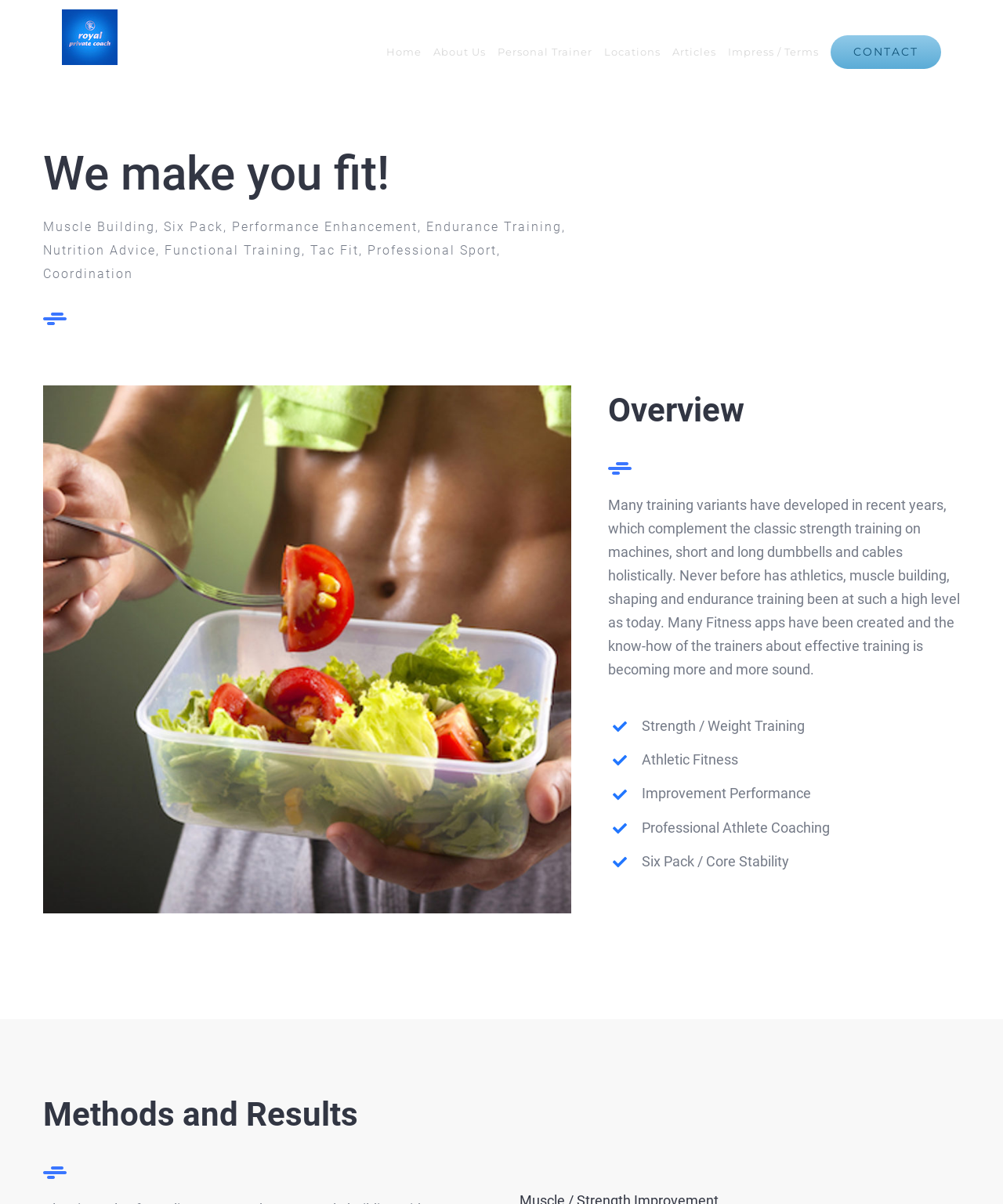Identify the bounding box coordinates of the area you need to click to perform the following instruction: "Visit the 'Contact Us' page".

None